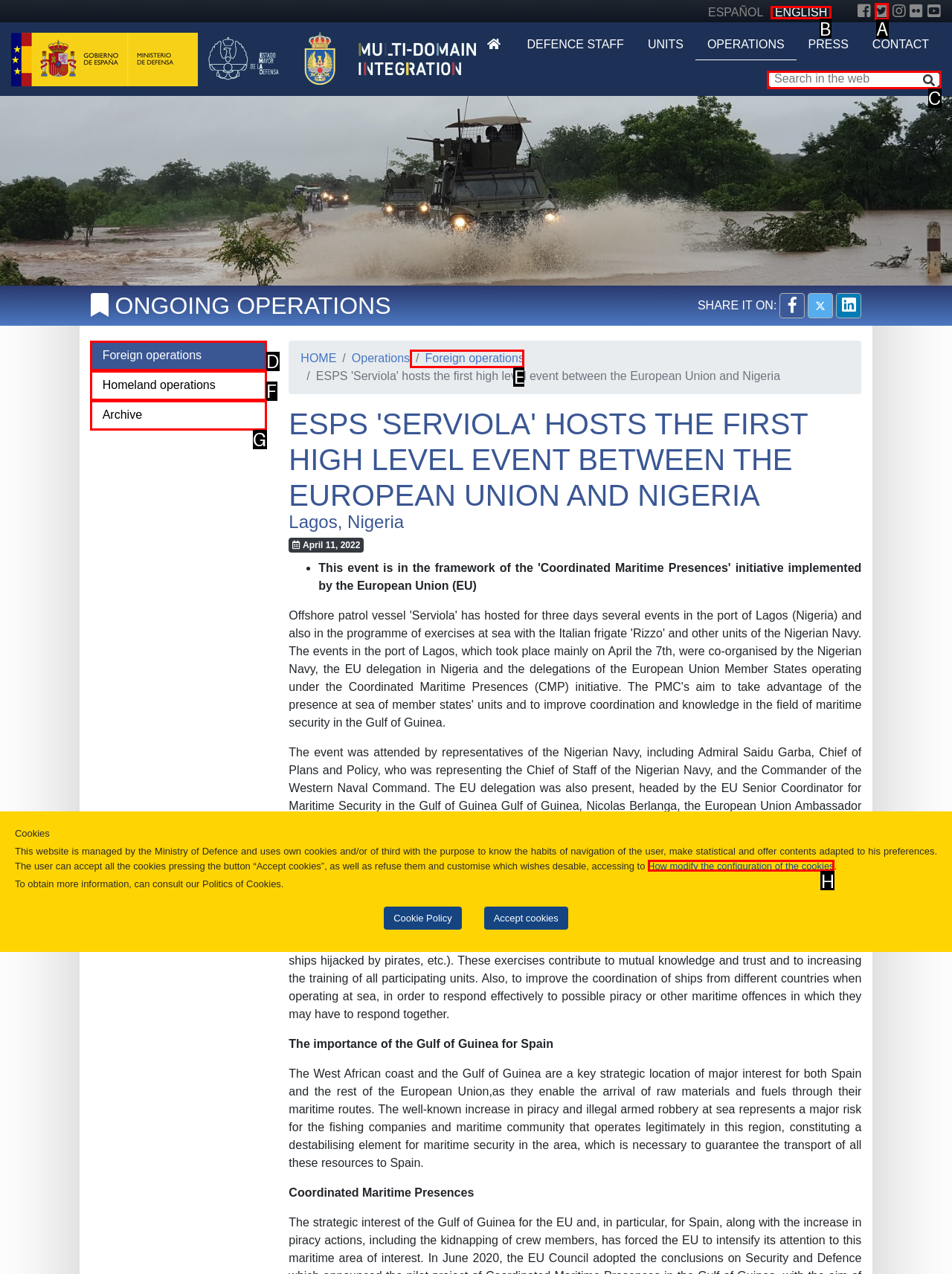From the given choices, which option should you click to complete this task: Switch to English language? Answer with the letter of the correct option.

B